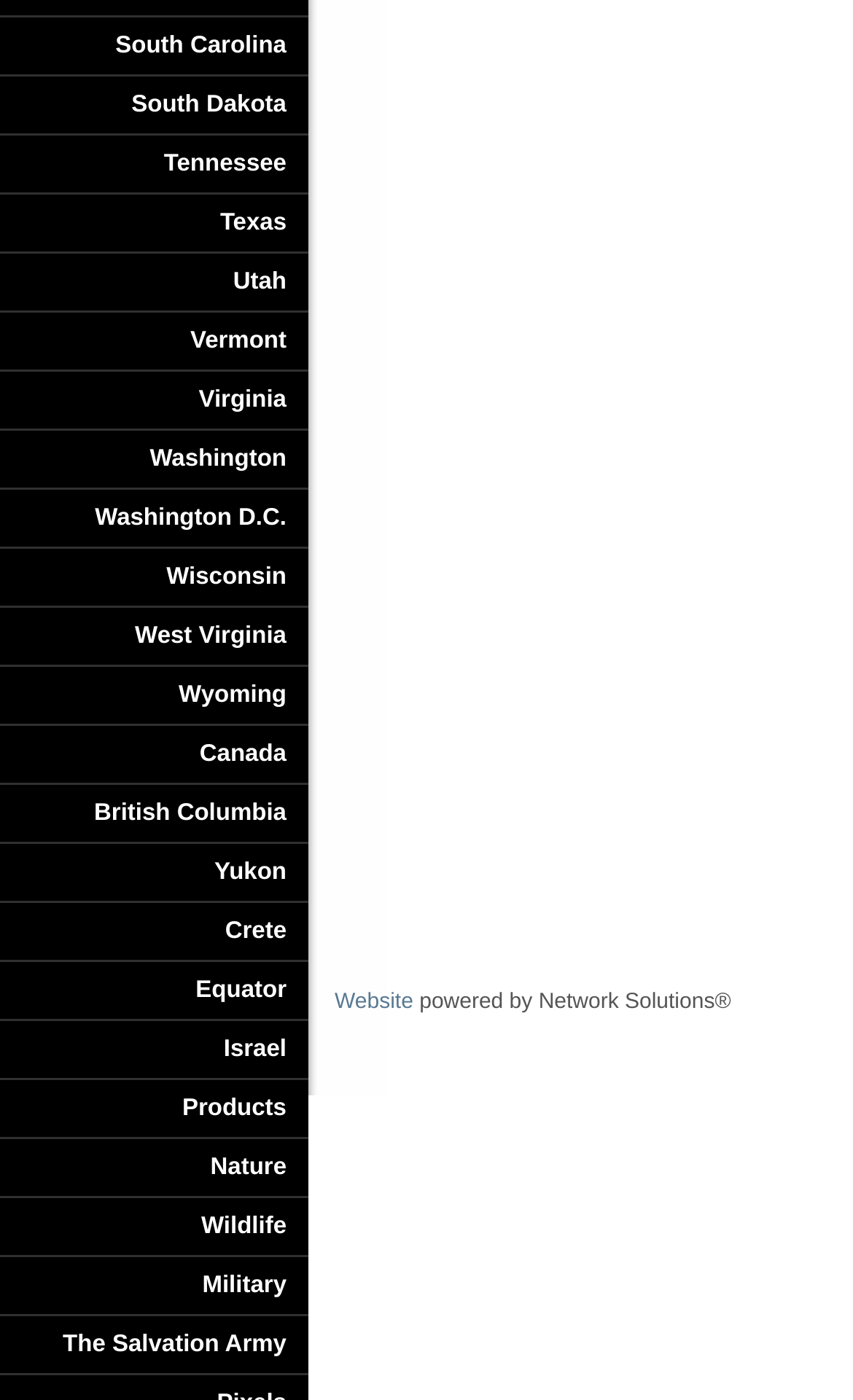Bounding box coordinates must be specified in the format (top-left x, top-left y, bottom-right x, bottom-right y). All values should be floating point numbers between 0 and 1. What are the bounding box coordinates of the UI element described as: Washington D.C.

[0.0, 0.35, 0.362, 0.392]